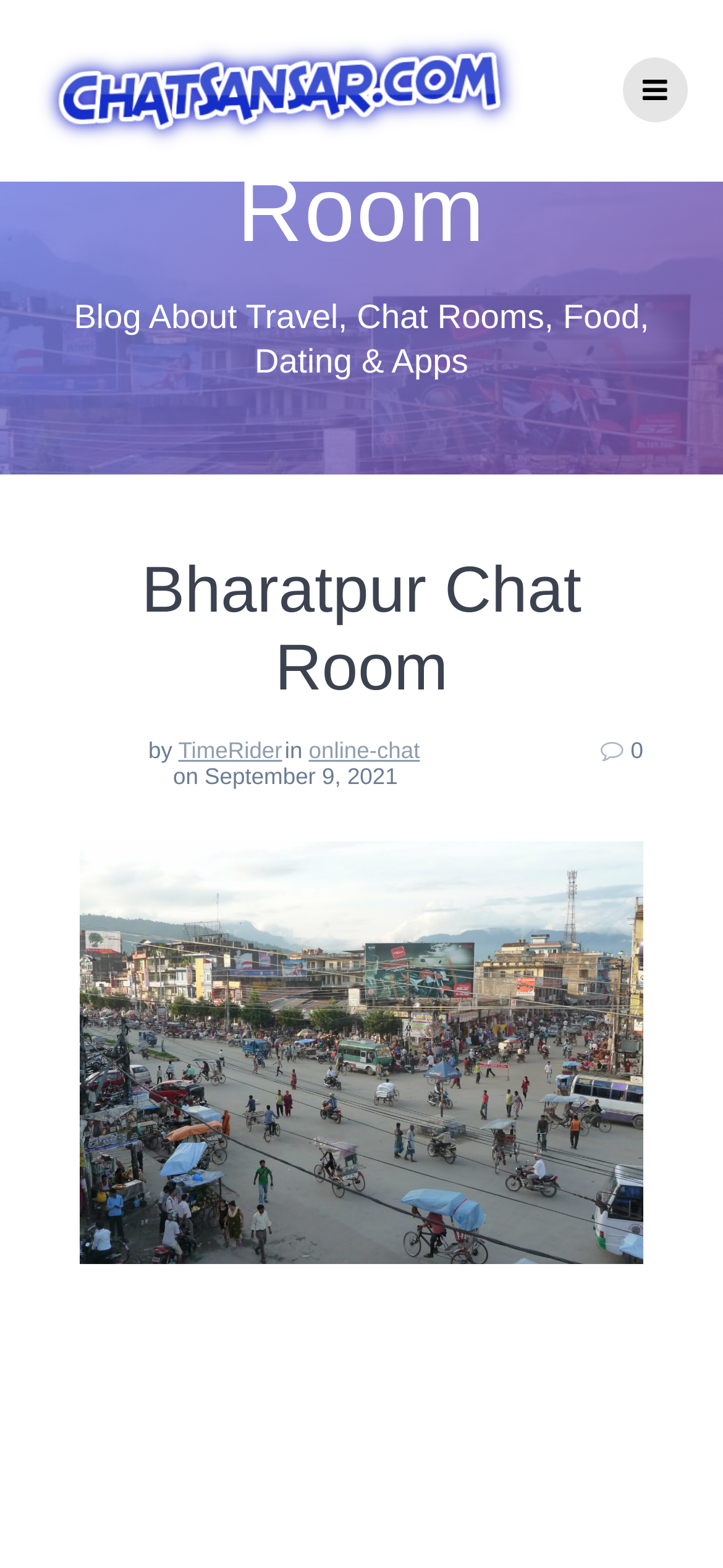Who wrote the latest article?
Please respond to the question with a detailed and thorough explanation.

The author of the latest article can be found by looking at the text 'by TimeRider' which appears below the heading element, indicating that TimeRider is the author of the article.